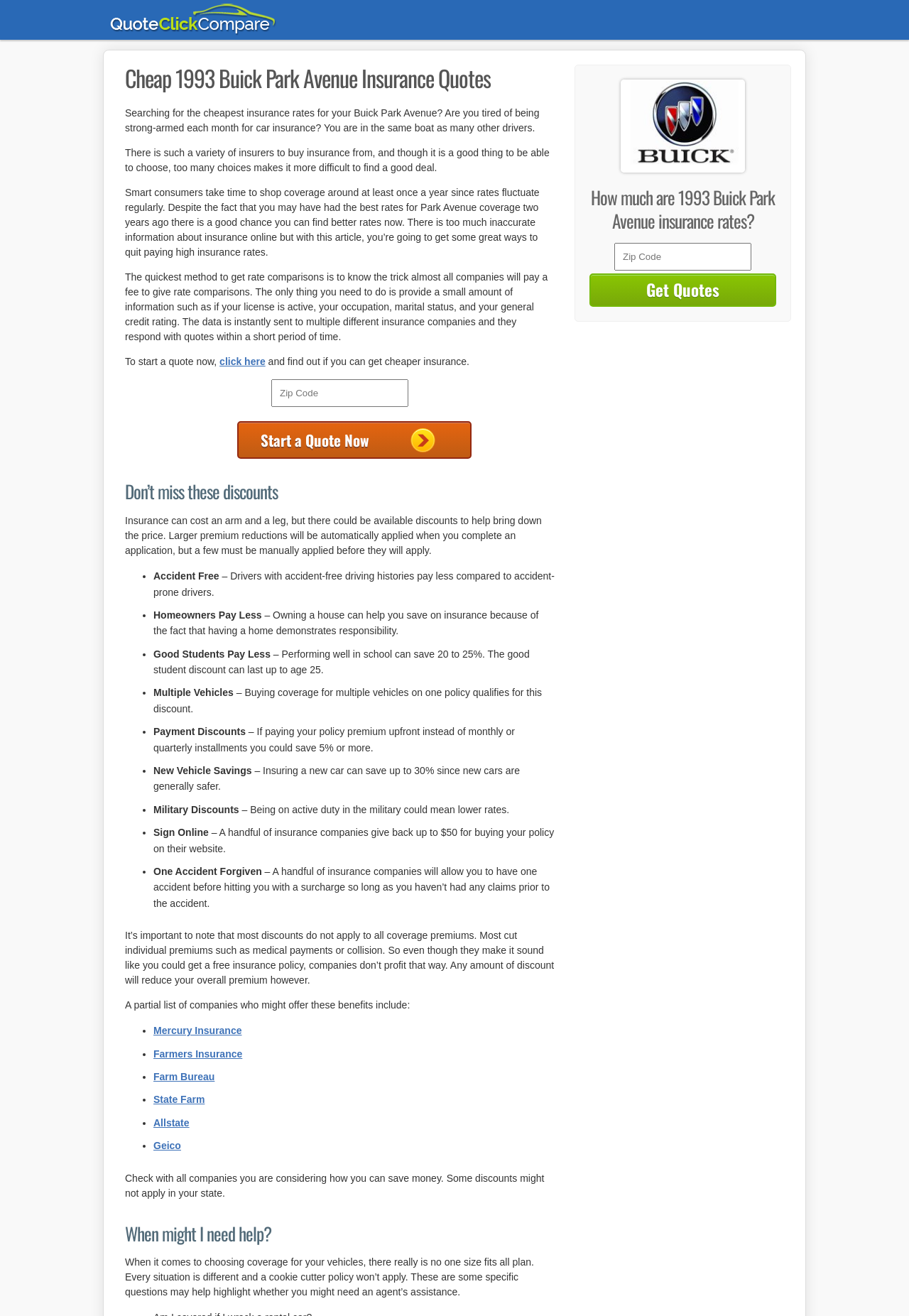Look at the image and give a detailed response to the following question: What is the purpose of the 'Zip Code' textbox?

The 'Zip Code' textbox is a form element that allows users to enter their location information, specifically their zip code. This information is likely used to provide users with insurance quotes that are relevant to their location.